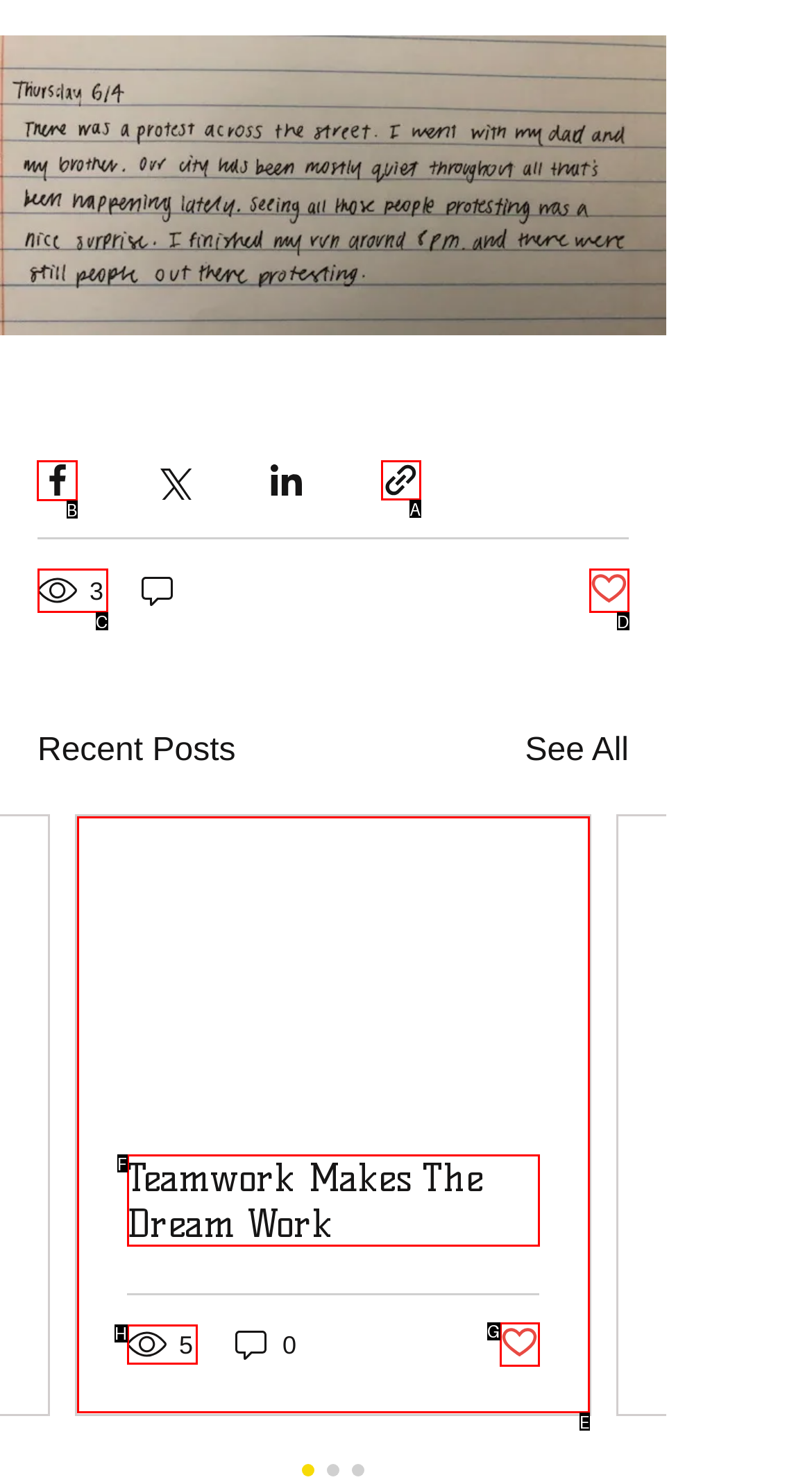Identify the correct UI element to click to achieve the task: Share via Facebook.
Answer with the letter of the appropriate option from the choices given.

B